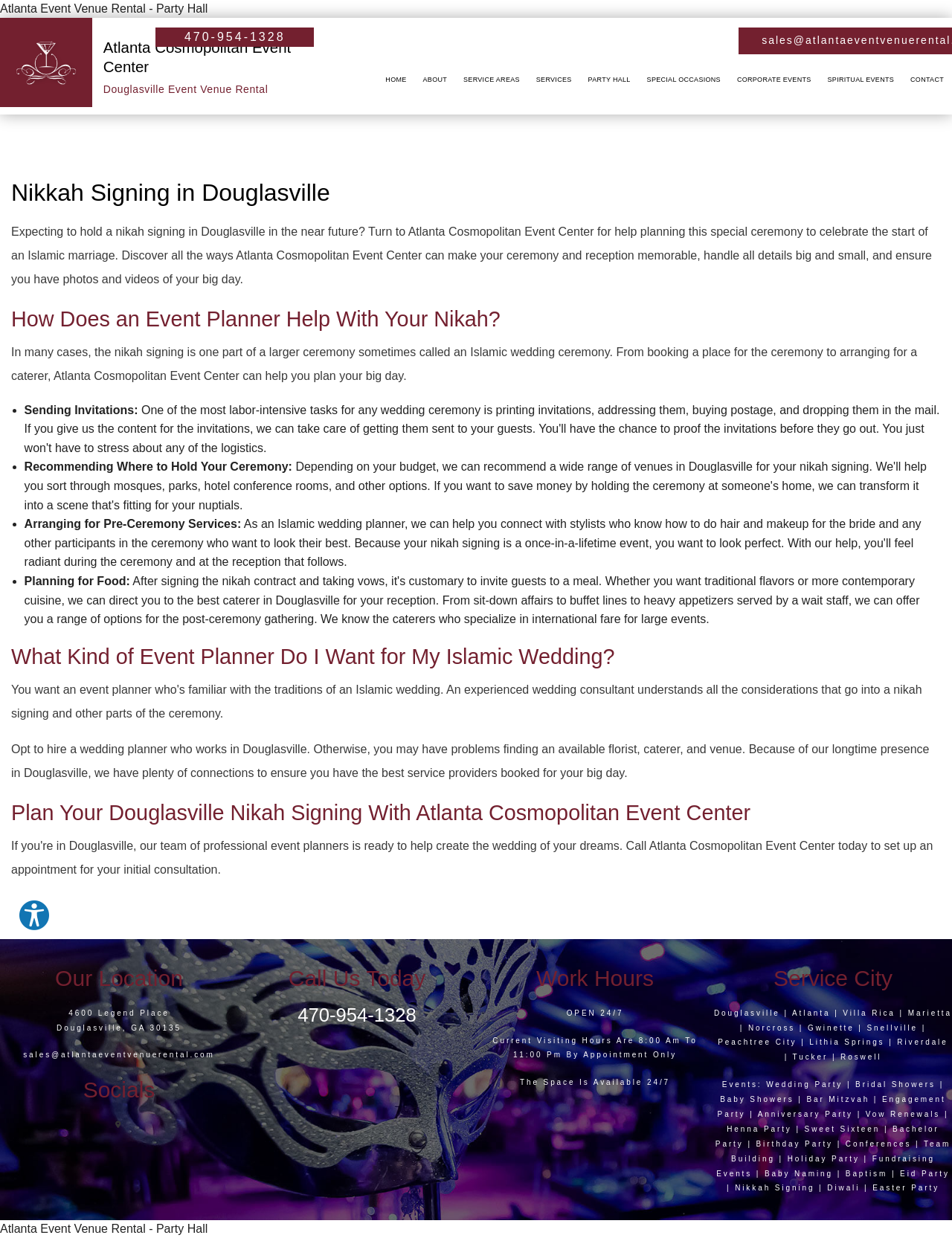Explain the webpage's layout and main content in detail.

The webpage is about Atlanta Cosmopolitan Event Center, which provides event planning services, particularly for Nikkah signing ceremonies in Douglasville. At the top of the page, there is a logo of the event center, accompanied by a heading that reads "Atlanta Cosmopolitan Event Center" and a static text that says "Douglasville Event Venue Rental". Below this, there is a phone number "470-954-1328" displayed prominently.

The main content of the page is divided into sections, each with its own heading. The first section is about Nikkah signing in Douglasville, where the event center offers its services to help plan the ceremony and reception. The text explains how the event planner can assist with various tasks, such as booking a venue, arranging for catering, and sending invitations.

The next section is about the benefits of hiring a local event planner, specifically one who is familiar with Douglasville. The text emphasizes the importance of having connections with local service providers to ensure a smooth and successful event.

The following sections provide more information about the event center's services, including planning for food, arranging for pre-ceremony services, and recommending venues. There is also a section that answers the question of what kind of event planner is suitable for an Islamic wedding.

Towards the bottom of the page, there is a section that displays the event center's location, including the address and contact information. Below this, there are links to the event center's social media profiles and a call-to-action to contact them.

On the right-hand side of the page, there is a navigation menu with links to various pages, including "Home", "About", "Service Areas", "Services", and more. These links are arranged in a vertical column, with each link separated by a small gap.

Overall, the webpage is well-organized and easy to navigate, with clear headings and concise text that effectively communicates the services offered by Atlanta Cosmopolitan Event Center.